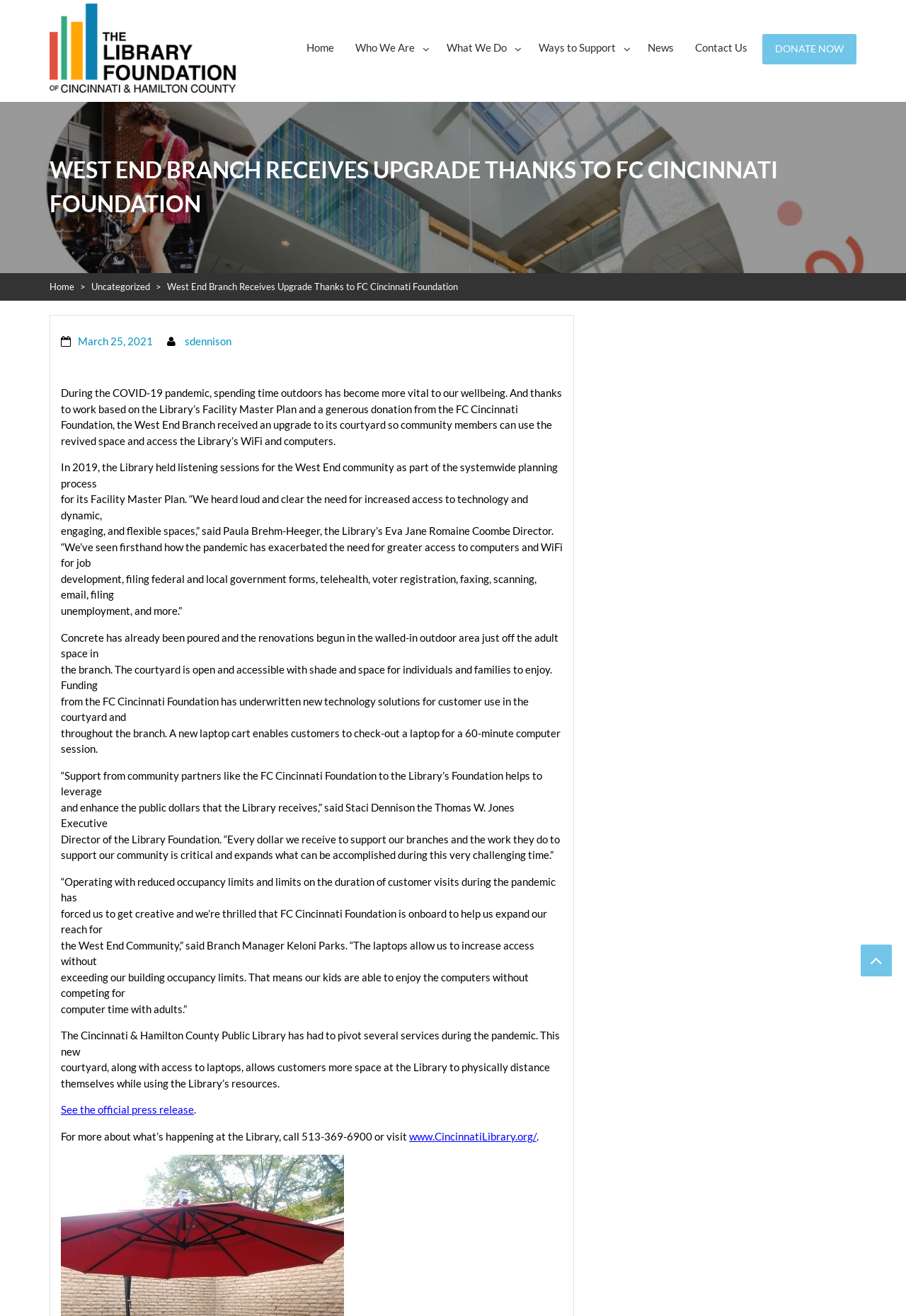Specify the bounding box coordinates of the area to click in order to follow the given instruction: "explore 3D maps."

None